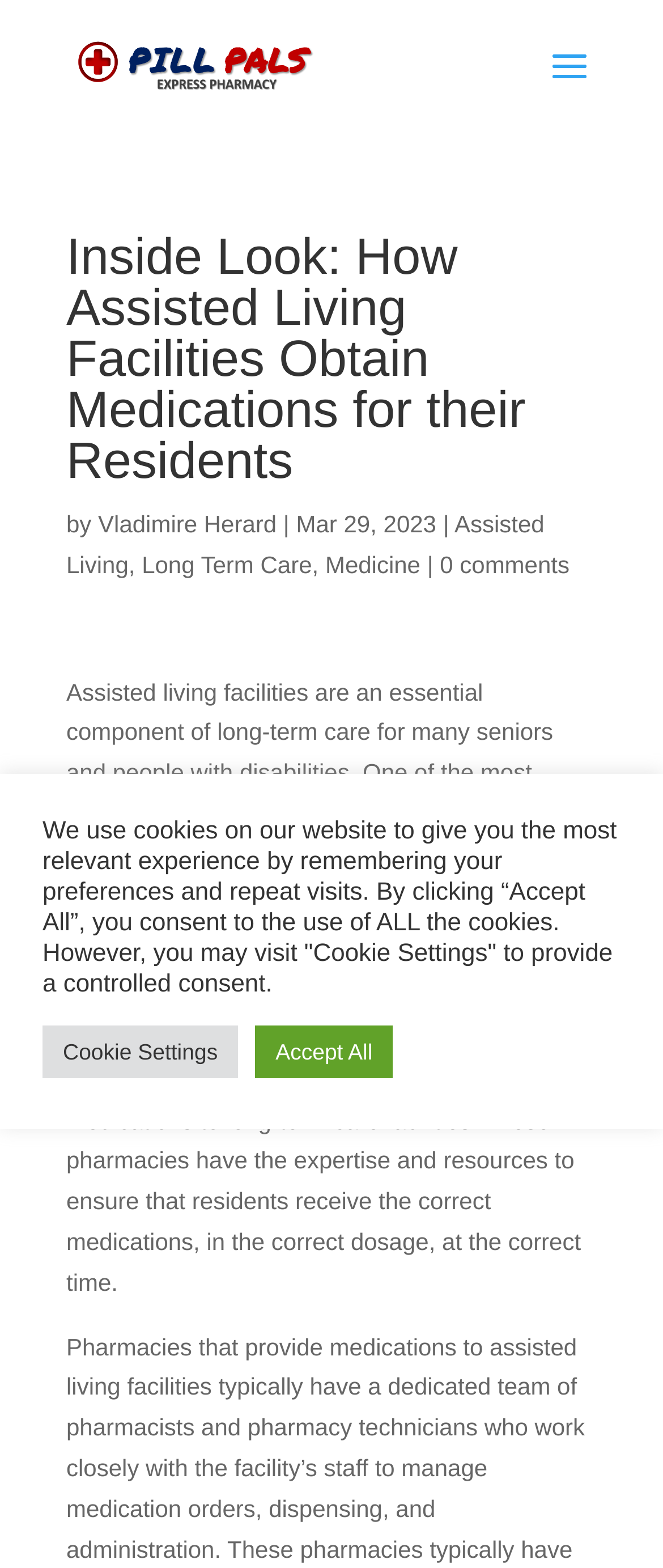Determine the bounding box coordinates of the UI element described below. Use the format (top-left x, top-left y, bottom-right x, bottom-right y) with floating point numbers between 0 and 1: alt="Pill Pals |"

[0.11, 0.033, 0.499, 0.051]